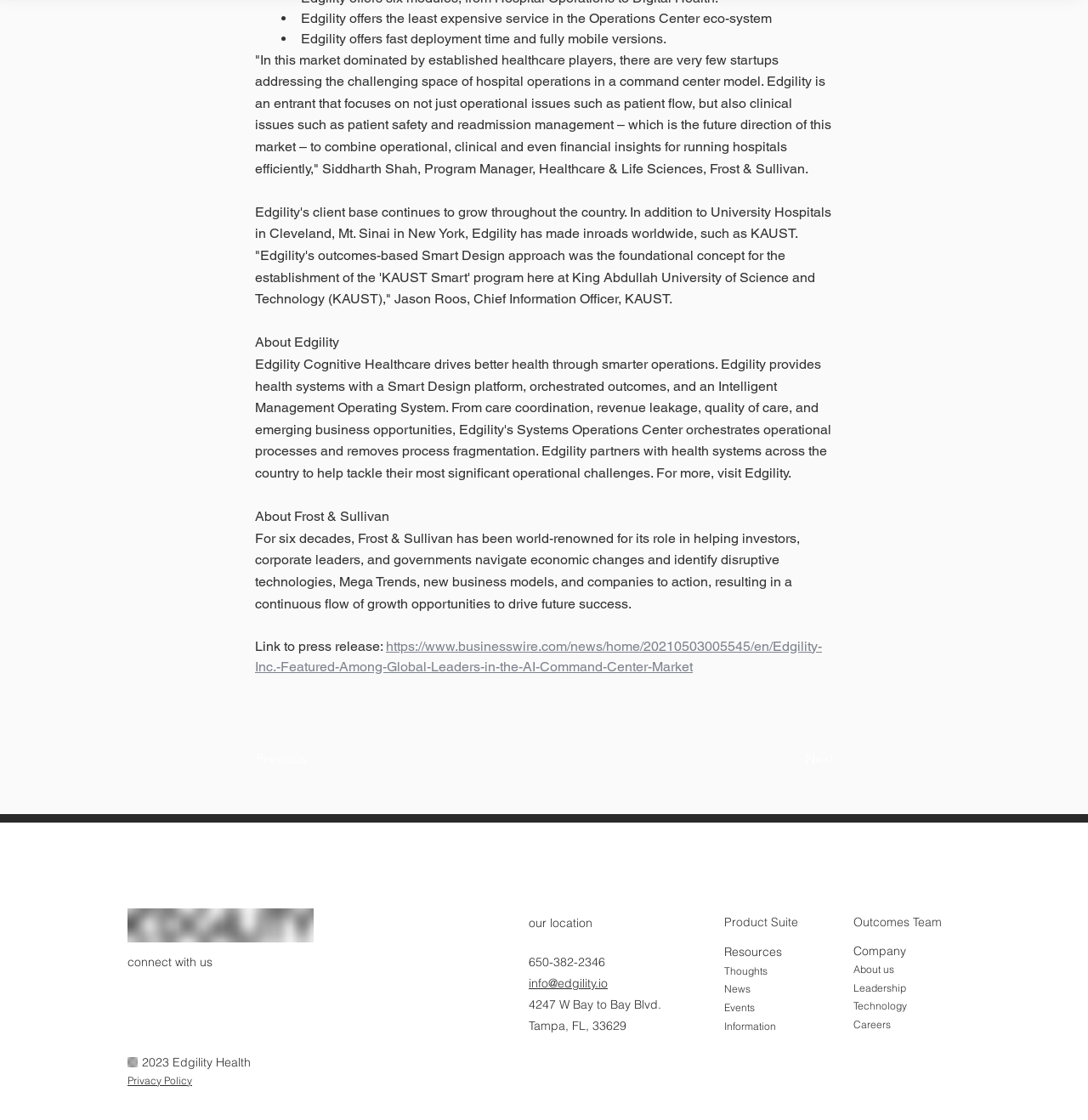Can you provide the bounding box coordinates for the element that should be clicked to implement the instruction: "View the 'Outcomes Team' page"?

[0.784, 0.815, 0.866, 0.83]